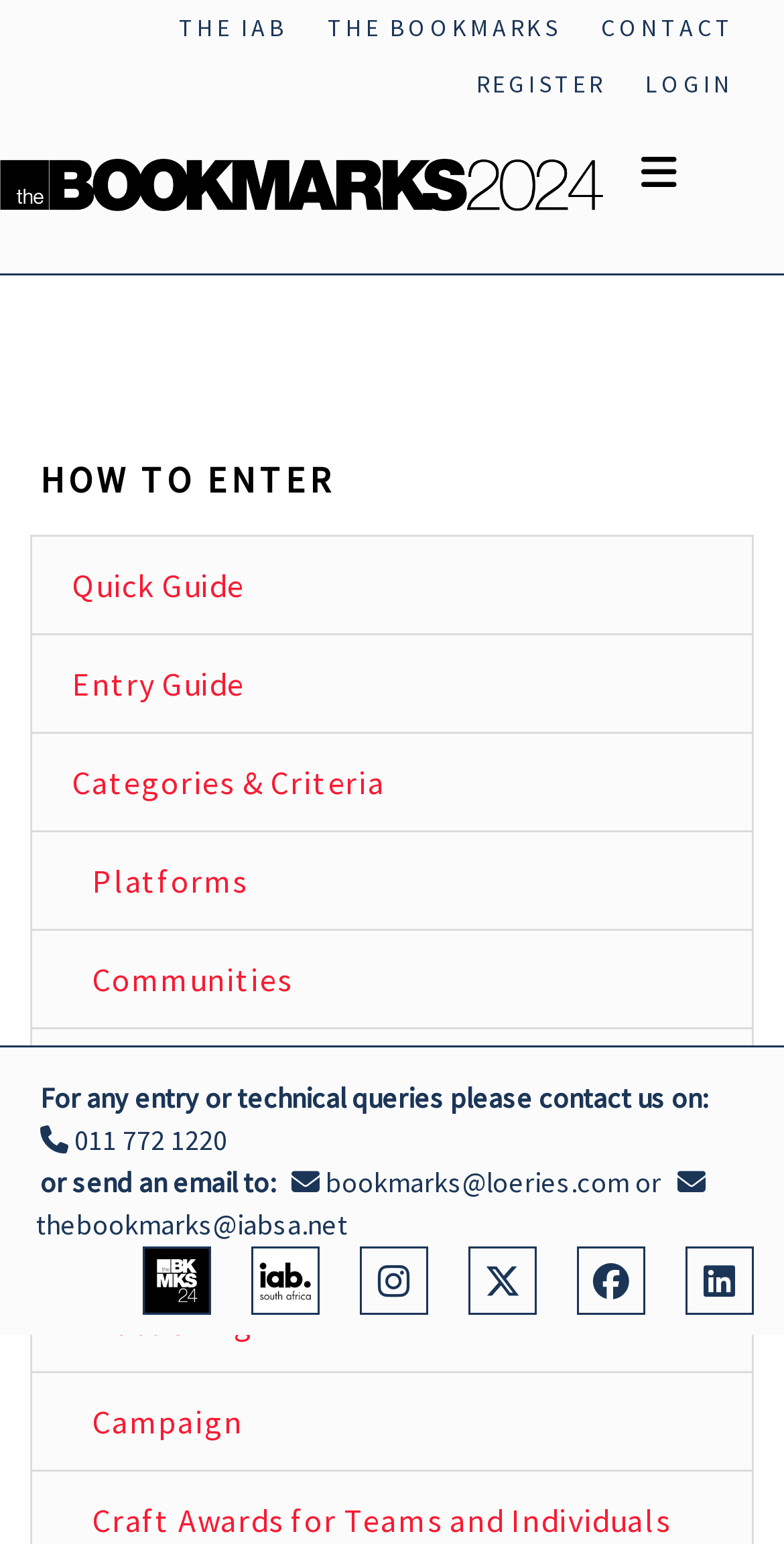Indicate the bounding box coordinates of the clickable region to achieve the following instruction: "Toggle navigation."

[0.769, 0.092, 0.913, 0.145]